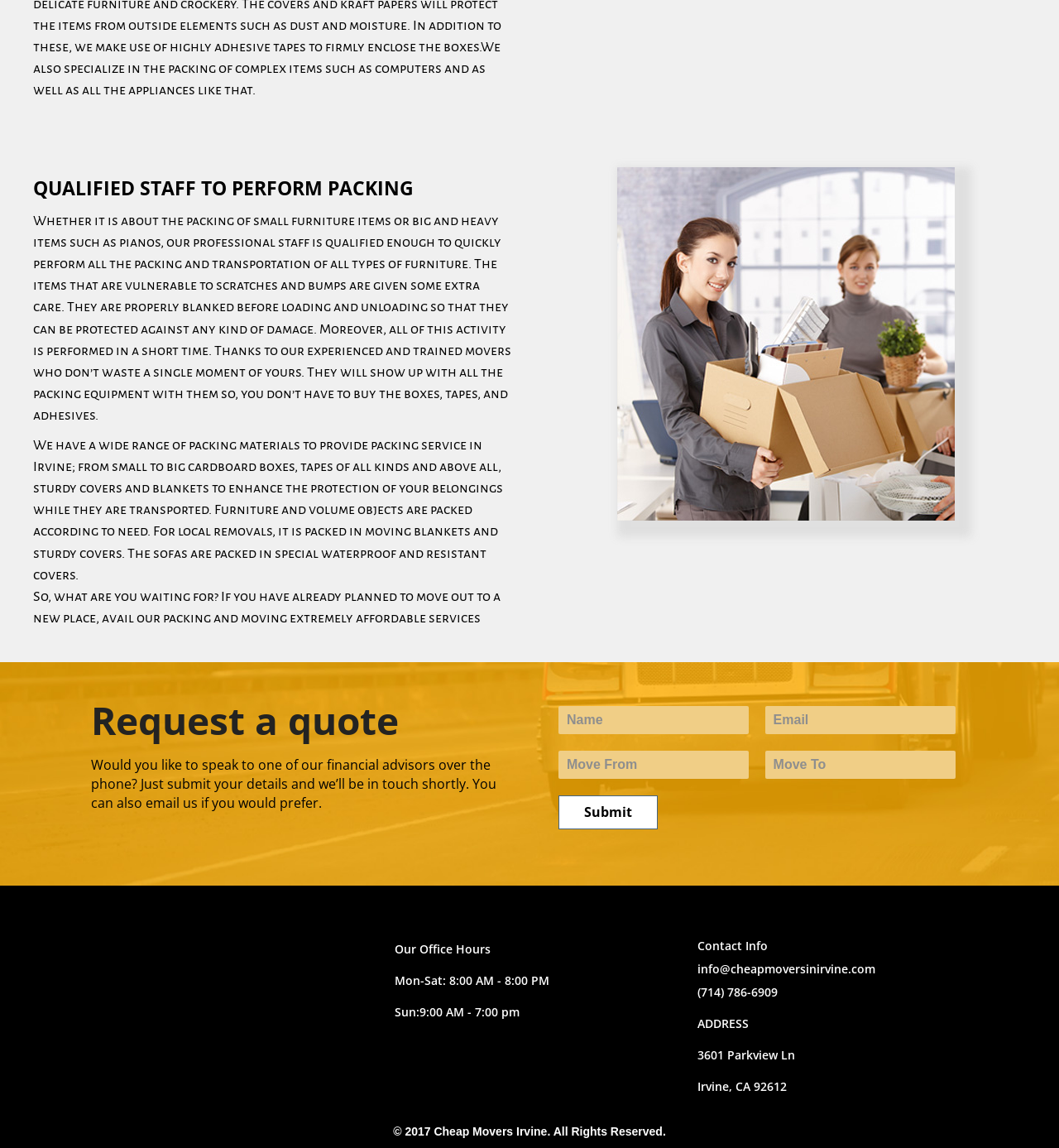Can you look at the image and give a comprehensive answer to the question:
What are the office hours of Cheap Movers Irvine?

The office hours are listed at the bottom of the webpage, indicating that Cheap Movers Irvine is open from 8:00 AM to 8:00 PM on weekdays and from 9:00 AM to 7:00 PM on Sundays.